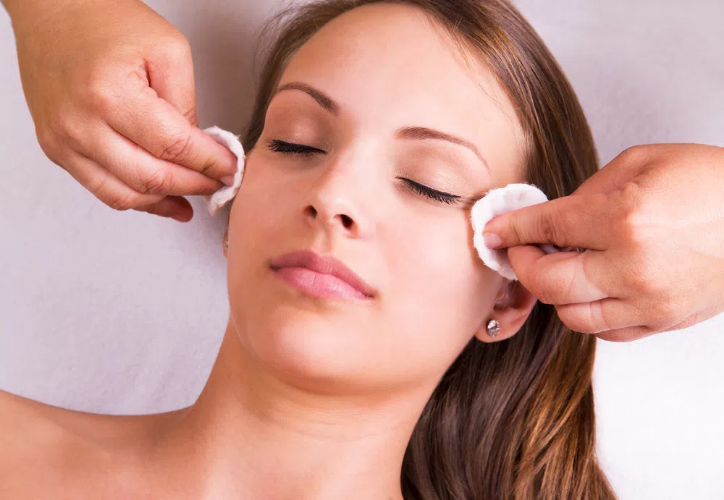Describe all the aspects of the image extensively.

The image depicts a serene and rejuvenating scene in a skincare treatment setting, illustrating a woman with closed eyes receiving a gentle facial treatment. Two hands are delicately applying cotton pads to either side of her face, suggesting a cleansing or prep step, often associated with chemical peels. The soft lighting enhances the tranquil atmosphere, emphasizing the theme of relaxation and self-care. This visual aligns with the article's focus on chemical peels, which aim to improve skin appearance by removing dead skin cells and unclogging pores, ultimately helping clients achieve a healthy, glowing complexion.